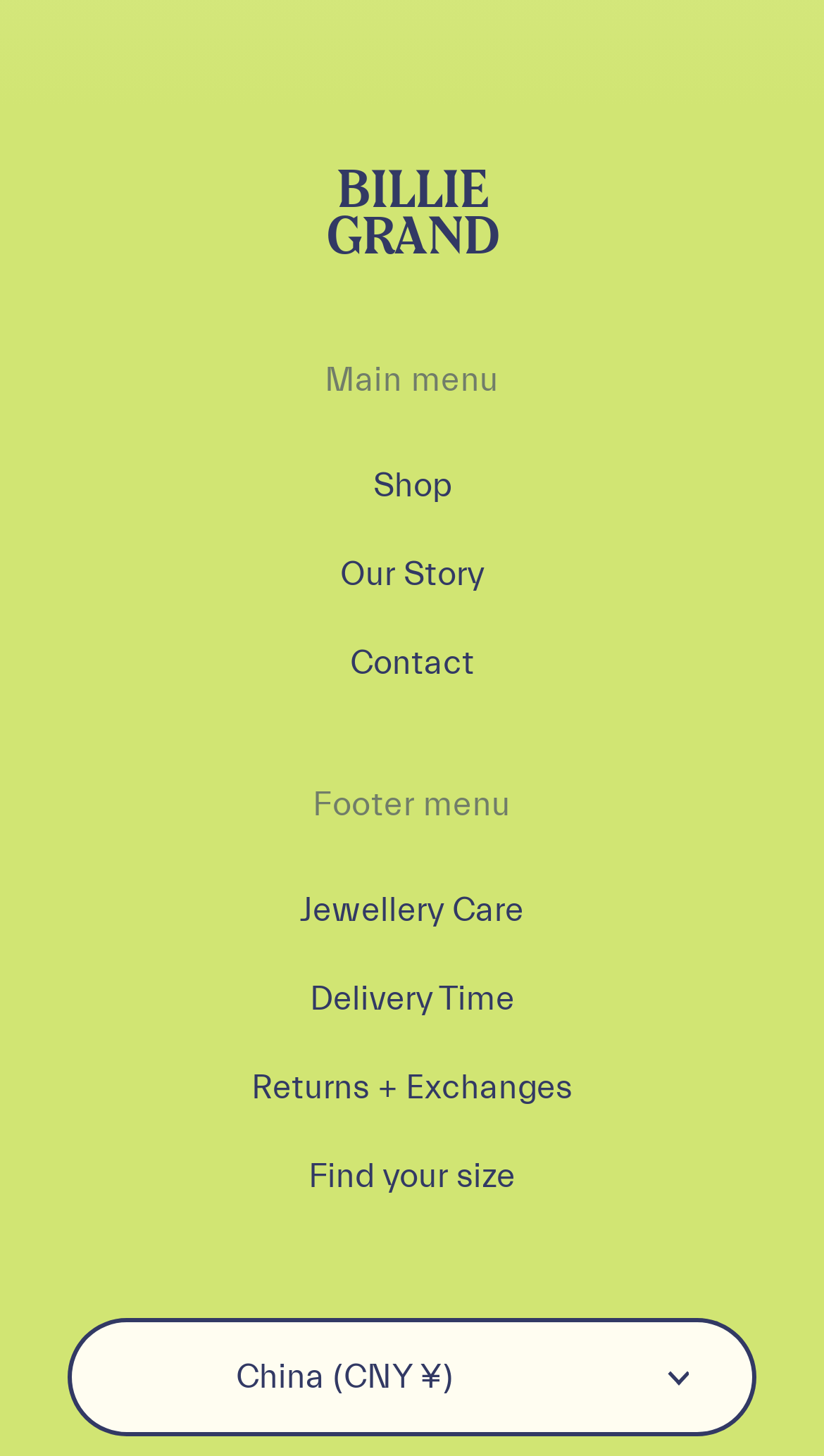Please reply to the following question with a single word or a short phrase:
How many main menu items are there?

3